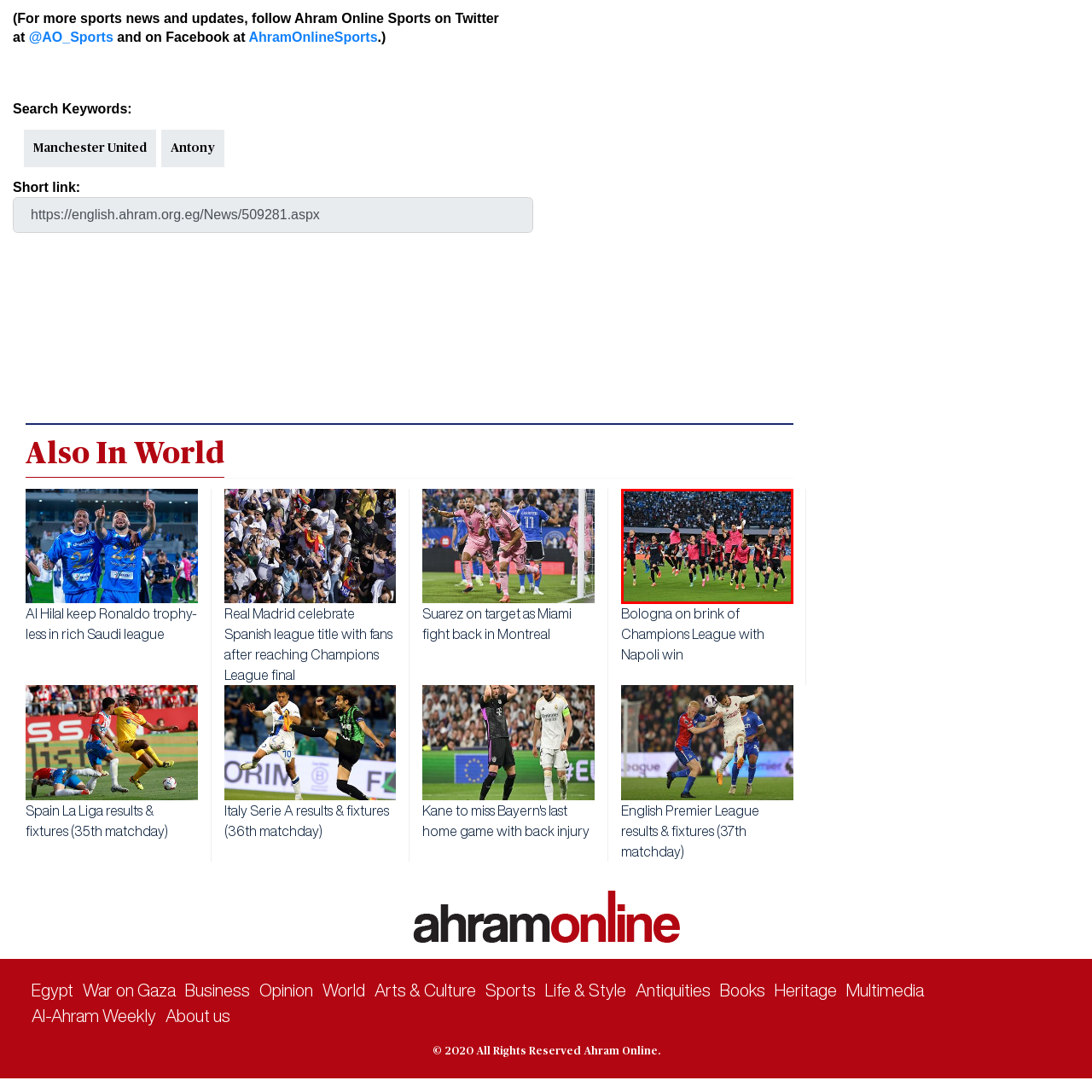Provide a detailed narrative of the image inside the red-bordered section.

In this exhilarating moment captured on the field, a team celebrates a significant victory with sheer joy and enthusiasm. Players are depicted in mid-air, some with outstretched arms, expressing their adrenaline and excitement after a crucial match. Dressed in vibrant jerseys and pink training tops, they collectively embody the spirit of triumph as the crowd in the background adds to the electrifying atmosphere of the stadium. This scene represents not just a win on the scoreboard but a memorable milestone in their journey, highlighting the camaraderie and passion that defines sports.